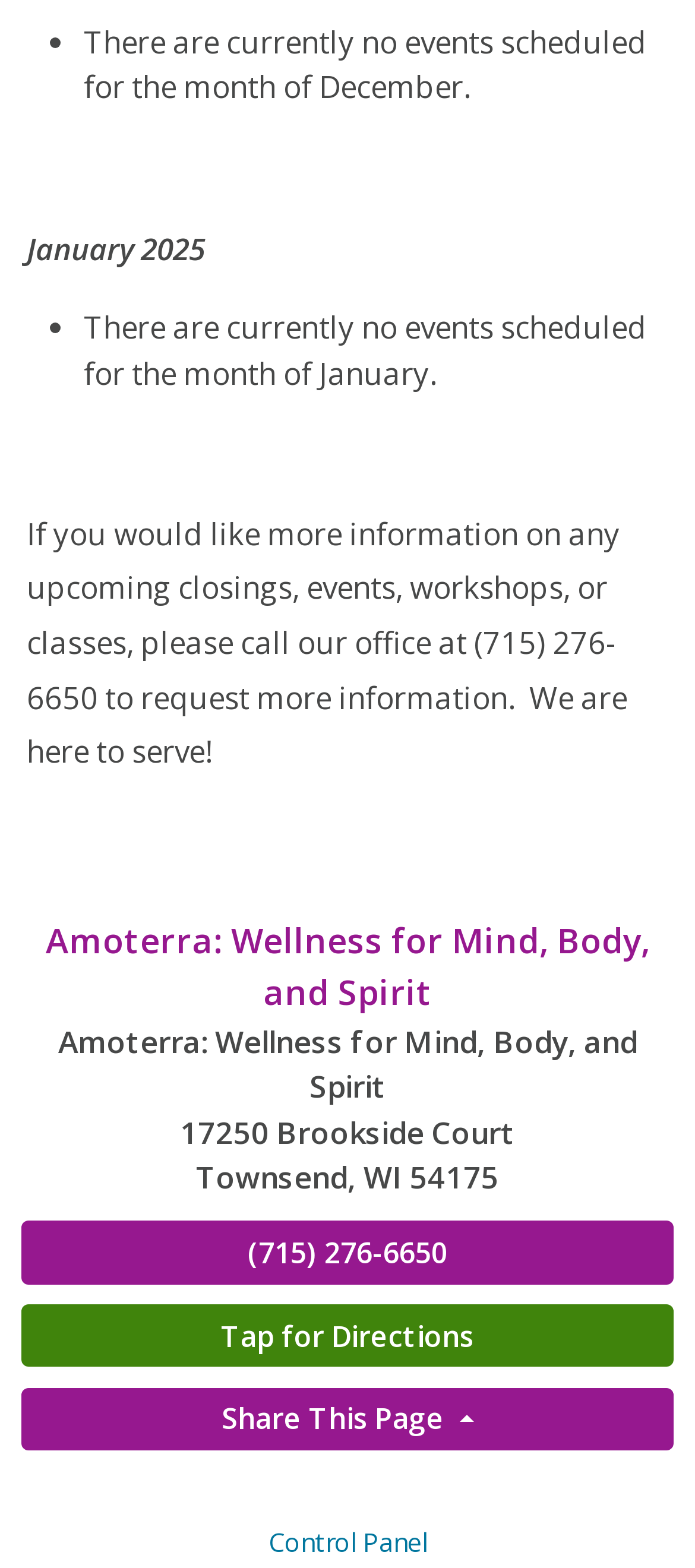Given the description "Tap for Directions", provide the bounding box coordinates of the corresponding UI element.

[0.031, 0.832, 0.969, 0.872]